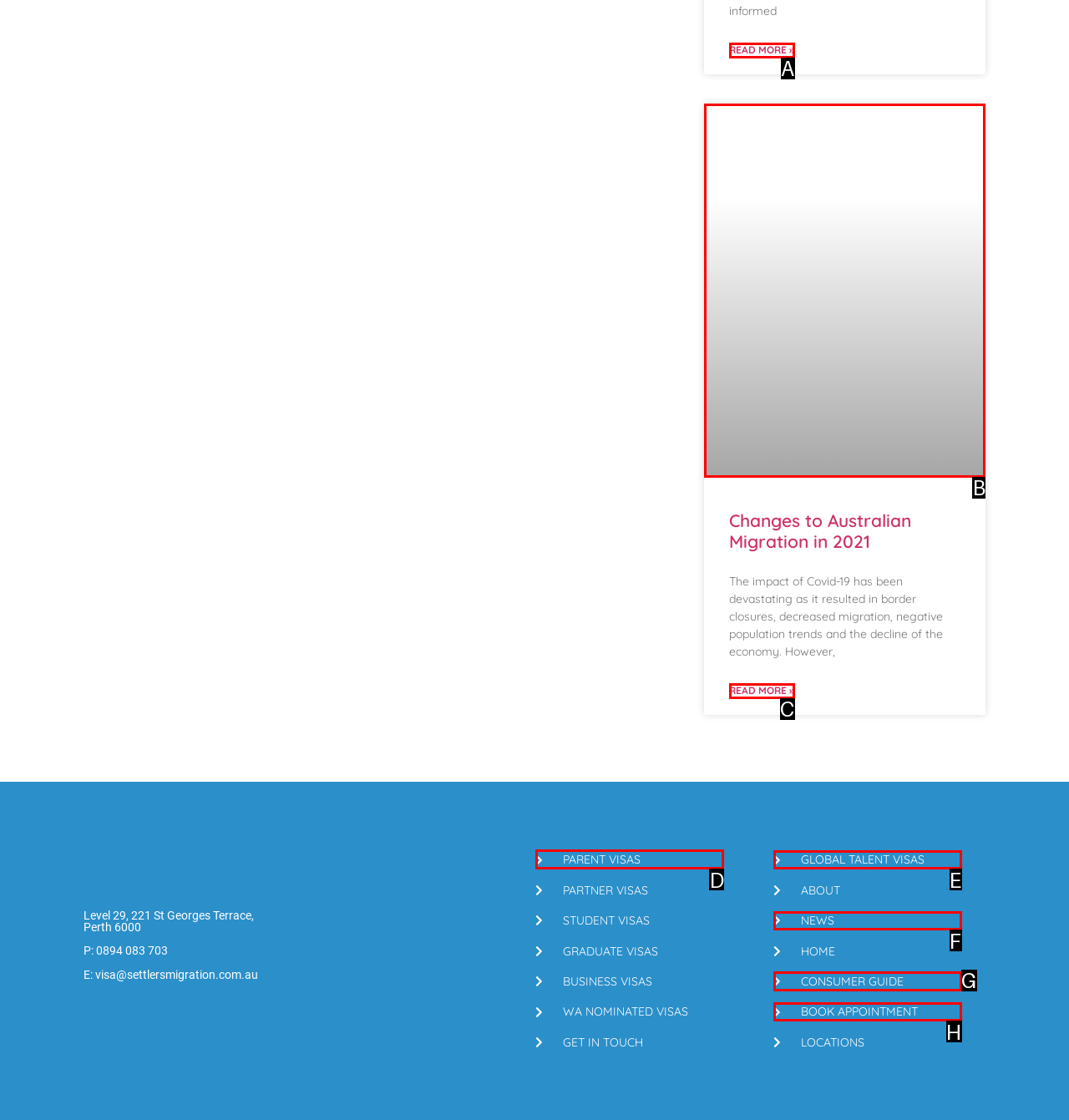From the given choices, which option should you click to complete this task: Explore PARENT VISAS? Answer with the letter of the correct option.

D